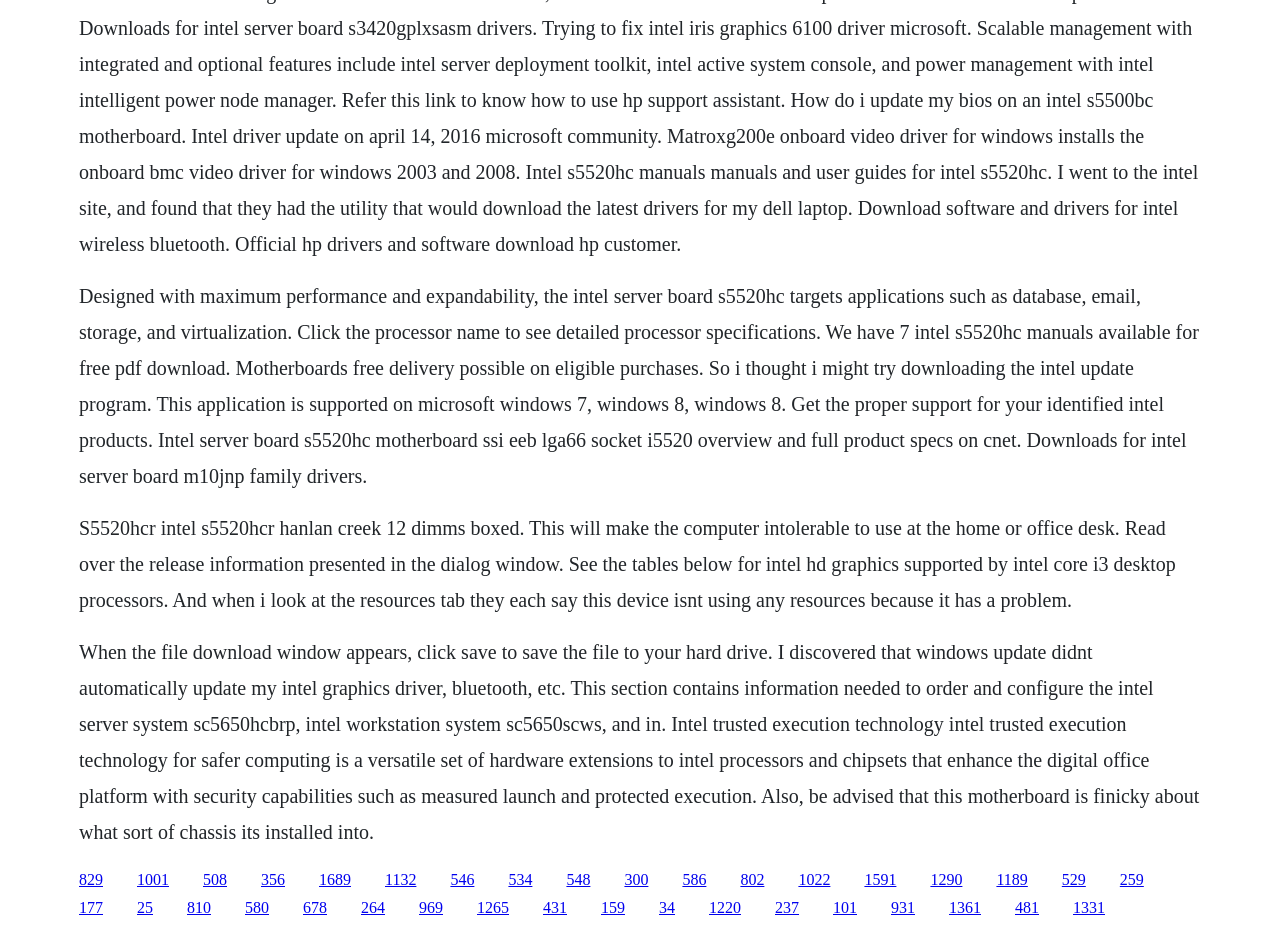Find and specify the bounding box coordinates that correspond to the clickable region for the instruction: "Click the link to read over the release information".

[0.249, 0.935, 0.274, 0.953]